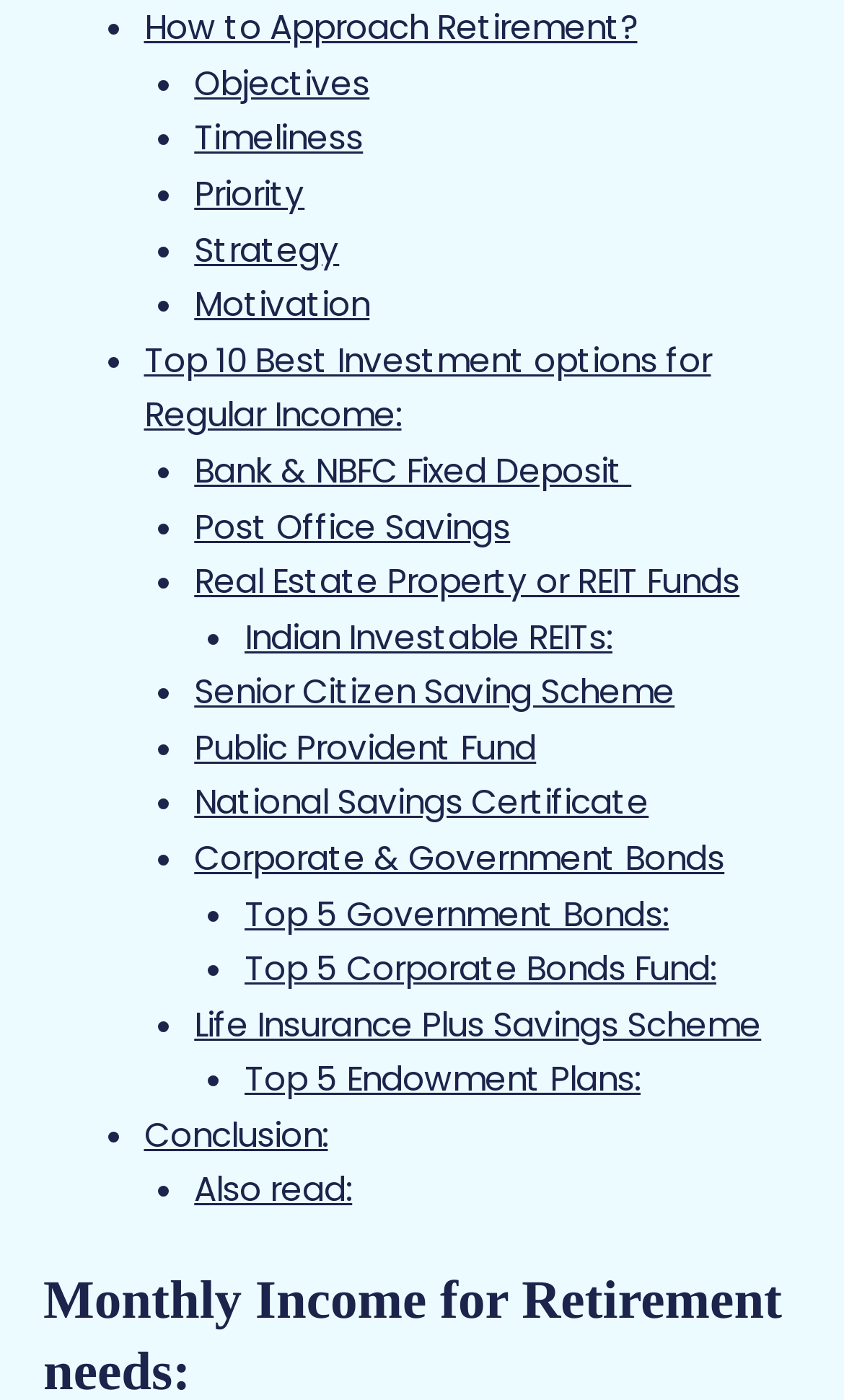Identify the bounding box for the UI element described as: "Indian Investable REITs:". The coordinates should be four float numbers between 0 and 1, i.e., [left, top, right, bottom].

[0.29, 0.438, 0.726, 0.471]